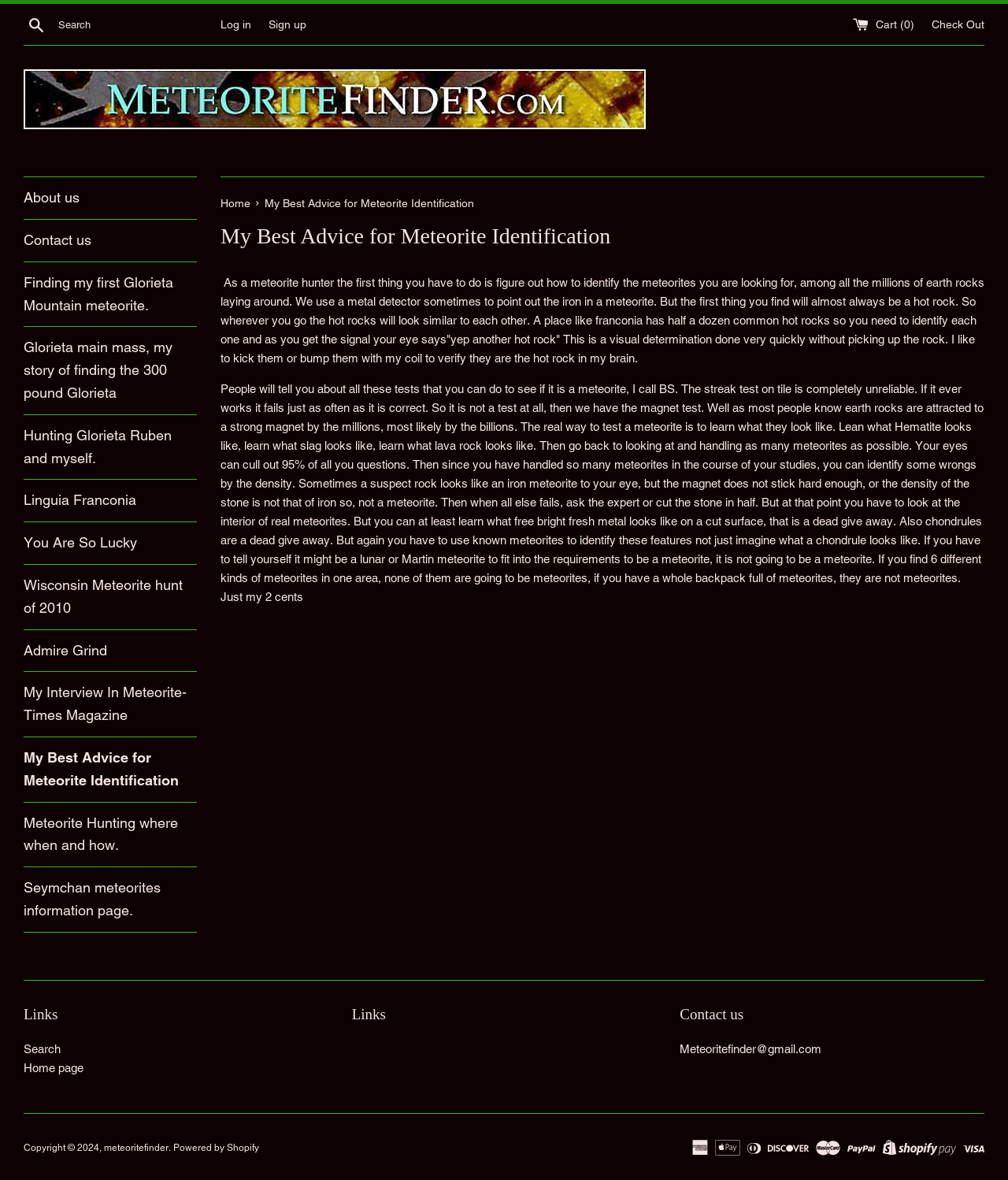Detail the various sections and features of the webpage.

This webpage is about meteorite identification and hunting. At the top, there is a search bar with a "Search" button, followed by links to "Log in", "Sign up", and "Cart (0)". On the right side, there is a link to "Check Out". Below the search bar, there is a horizontal separator line.

On the left side, there is a vertical menu with links to various pages, including "About us", "Contact us", and several articles about meteorite hunting experiences. Above the menu, there is an image with a descriptive text "Meteorite finder, meteorite hunter, identify meteorites, I buy meteorites, I buy meteorite collections, meteorites for sale".

The main content of the page is divided into two sections. The first section has a heading "My Best Advice for Meteorite Identification" and a paragraph of text that explains the importance of learning to identify meteorites visually. The text describes how to distinguish meteorites from hot rocks and other earth rocks.

The second section has several paragraphs of text that discuss the unreliability of certain tests for identifying meteorites, such as the streak test and the magnet test. The text emphasizes the importance of learning what meteorites look like and handling many meteorites to develop an eye for identification. It also mentions the importance of density and interior features, such as chondrules, in identifying meteorites.

At the bottom of the page, there are three sections: "Links" with links to "Search" and "Home page", "Contact us" with an email address, and a copyright notice with a link to "meteoritefinder" and "Powered by Shopify".